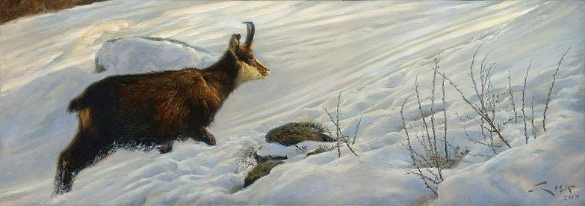What is the terrain like in the image?
Provide a fully detailed and comprehensive answer to the question.

The caption describes the terrain as 'rough' and 'blanketed in white snow', indicating that the image depicts a snowy and rugged landscape.